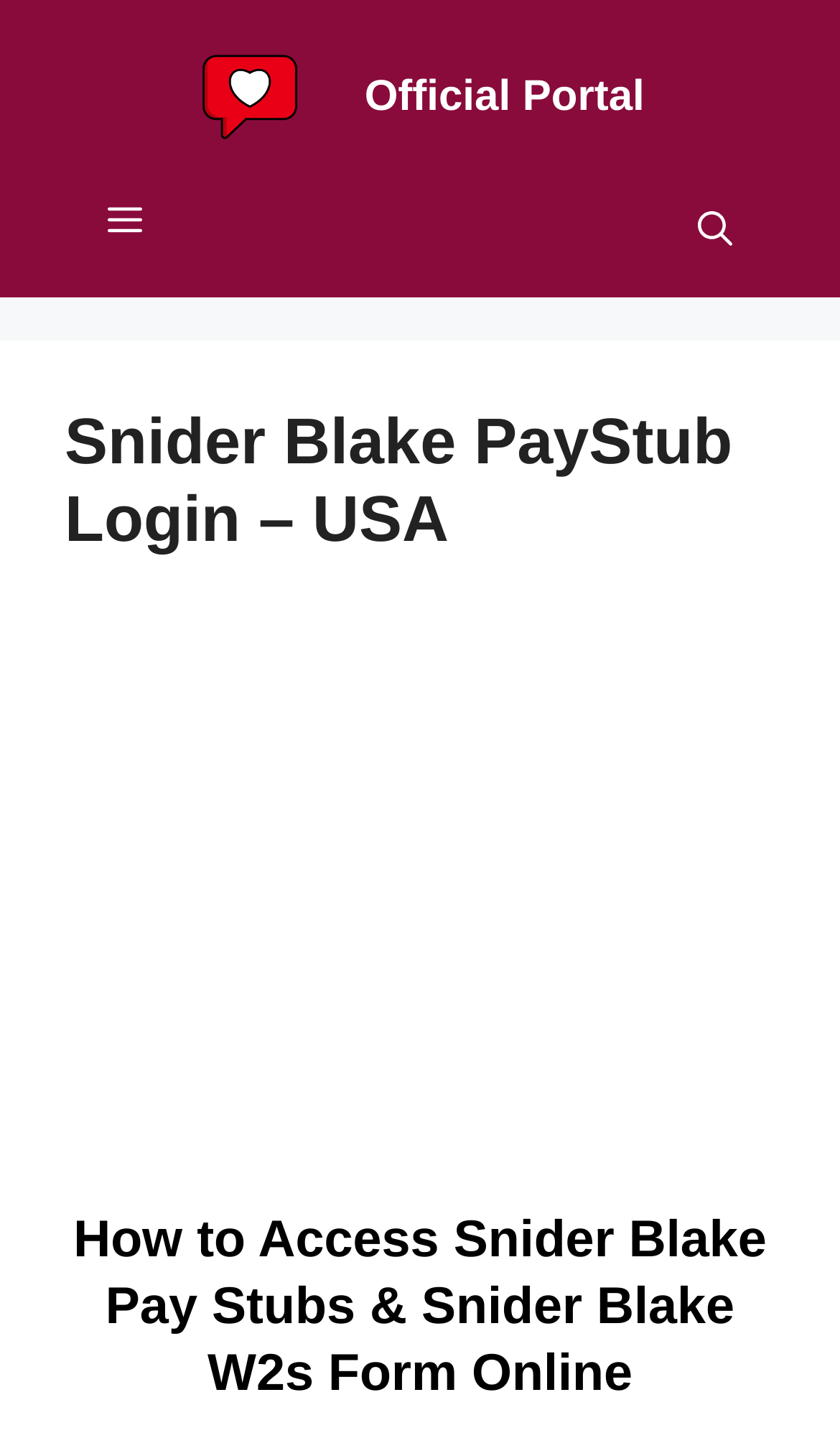Respond to the question below with a single word or phrase: What is the primary navigation menu?

Menu